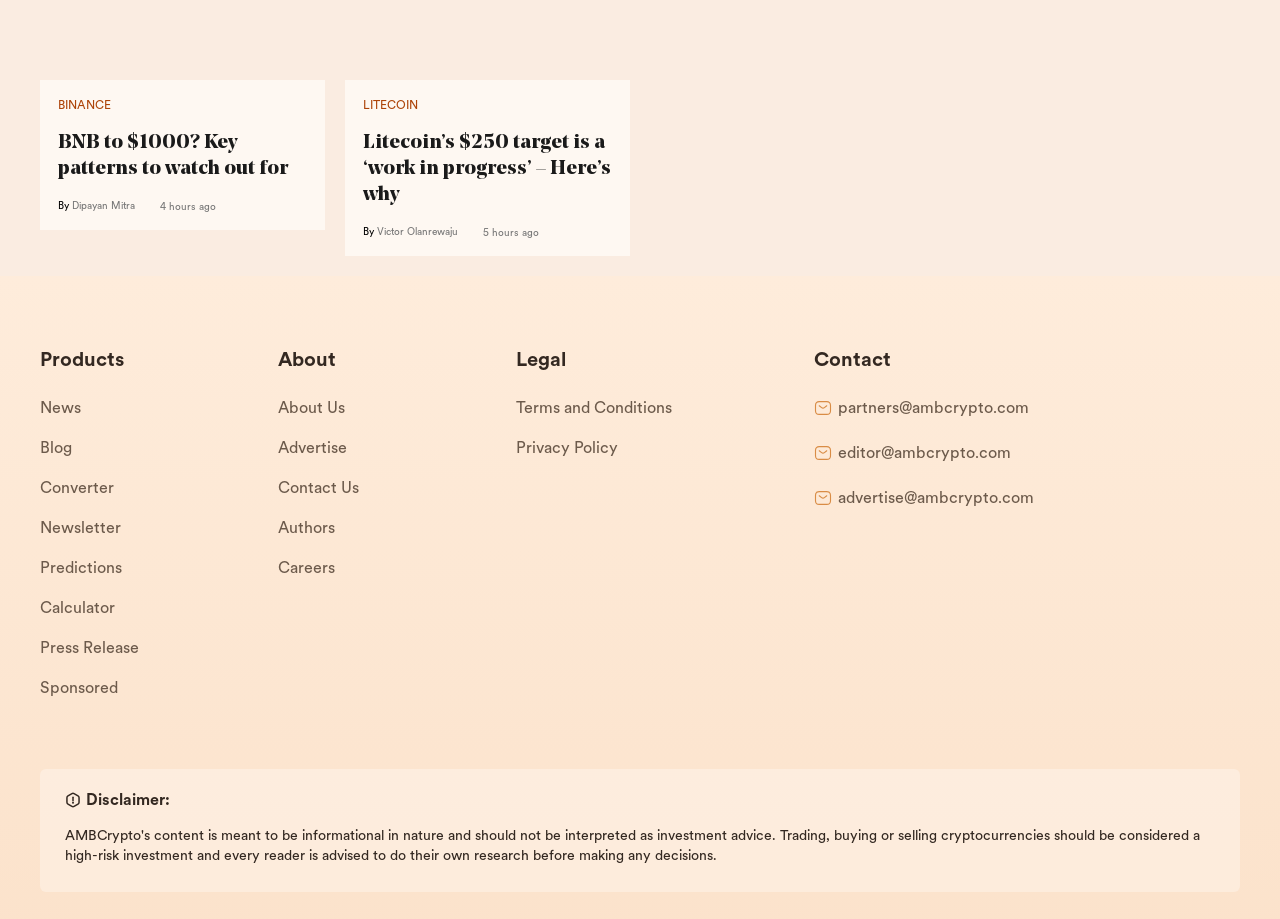Locate the bounding box coordinates of the area you need to click to fulfill this instruction: 'Contact the team through 'partners@ambcrypto.com''. The coordinates must be in the form of four float numbers ranging from 0 to 1: [left, top, right, bottom].

[0.655, 0.435, 0.804, 0.456]